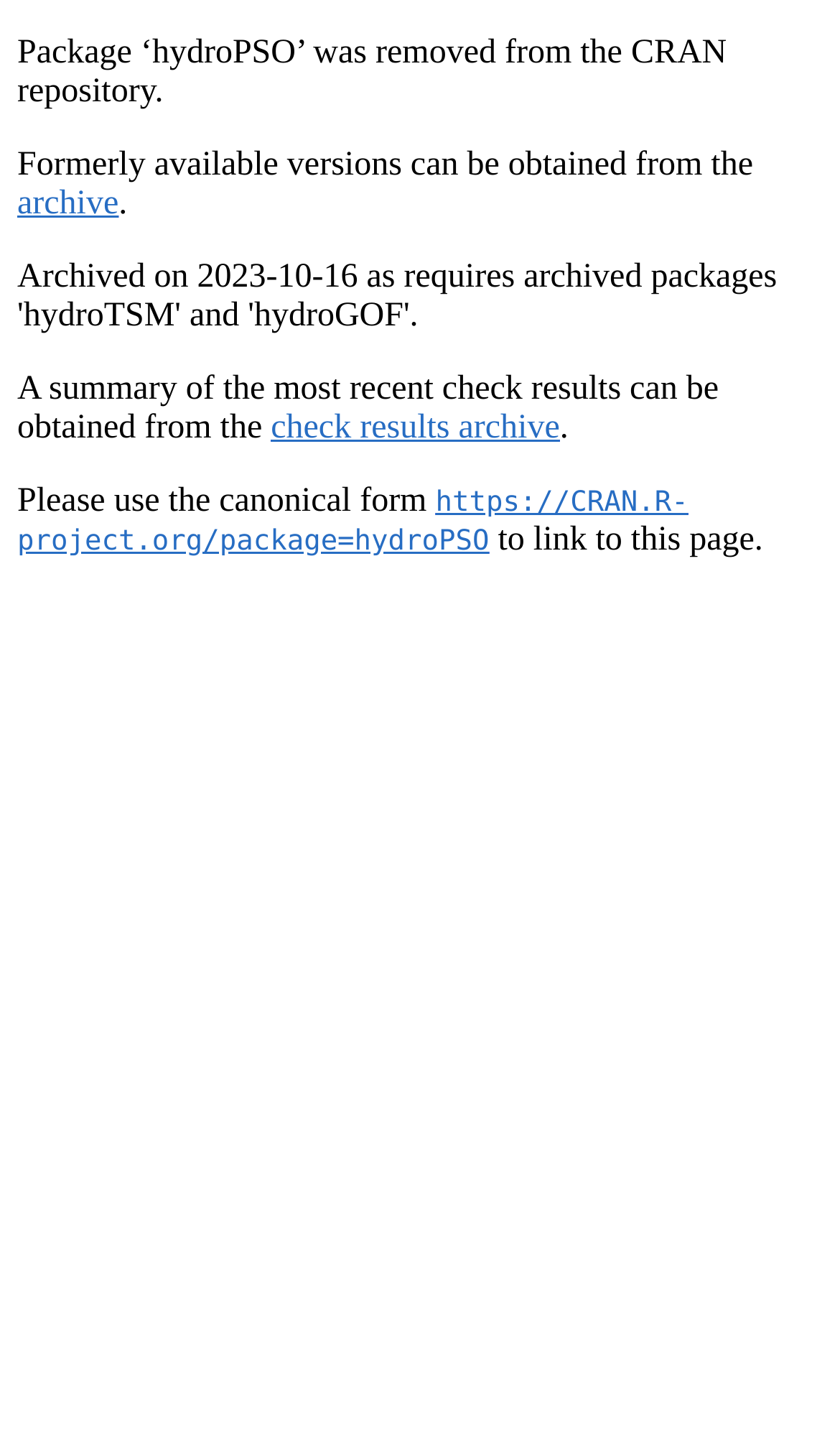Provide a short, one-word or phrase answer to the question below:
What is the status of hydroPSO on CRAN?

Not available